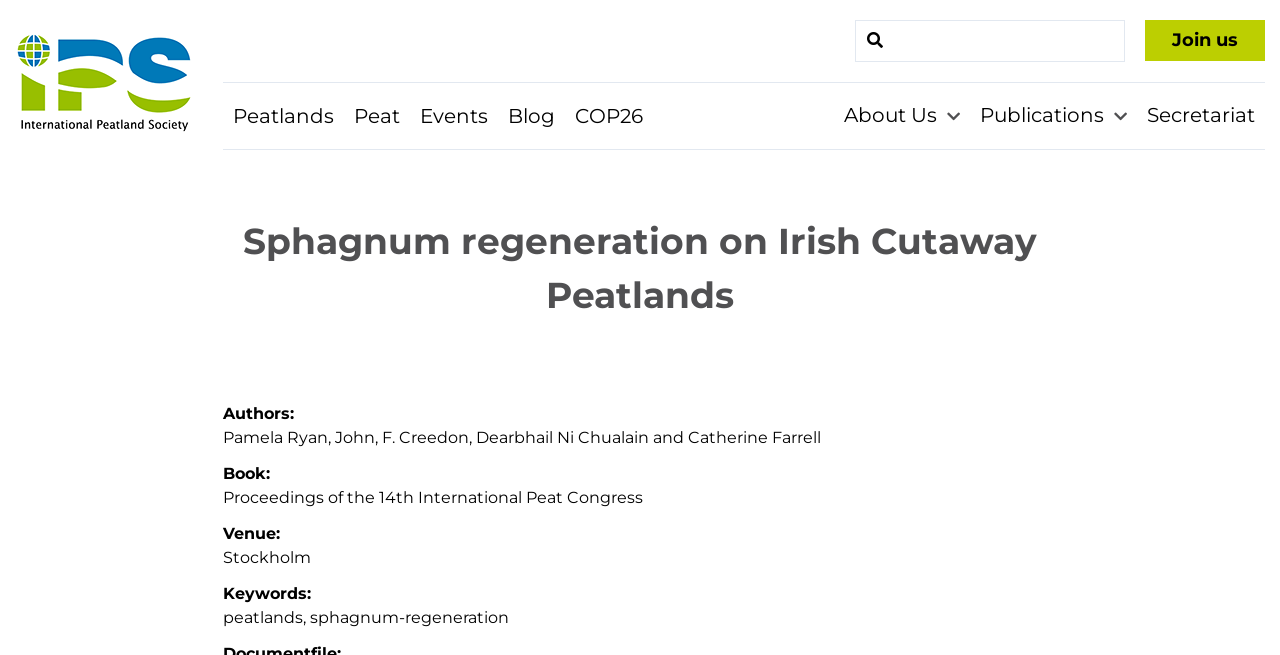Respond to the question with just a single word or phrase: 
What are the main categories on the webpage?

Peatlands, Peat, Events, Blog, COP26, About Us, Publications, Secretariat